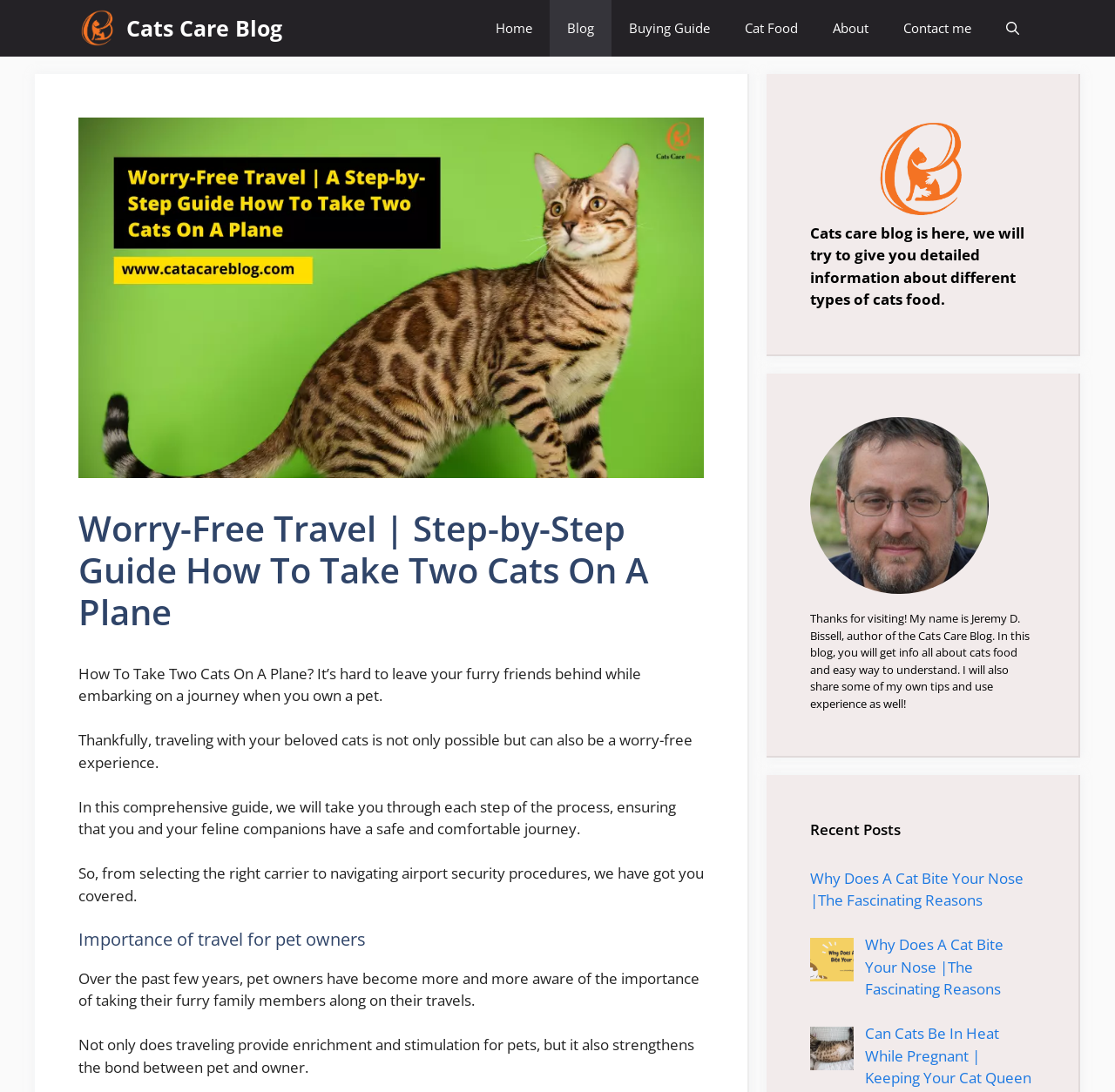Provide your answer in one word or a succinct phrase for the question: 
What is the name of the blog?

Cats Care Blog